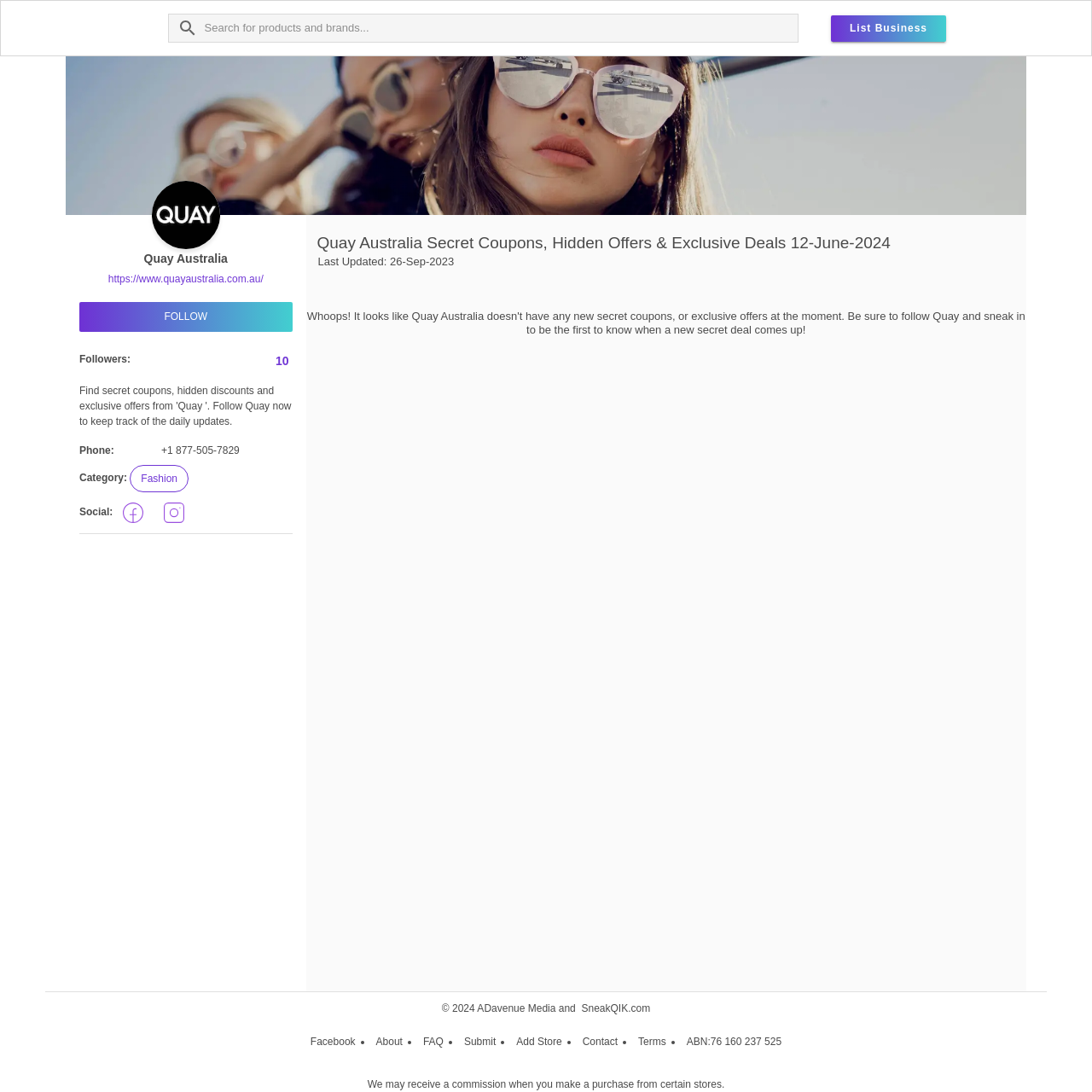What is the phone number of Quay Australia?
Please ensure your answer is as detailed and informative as possible.

I found the phone number of Quay Australia by looking at the element with the text 'Phone:' and its corresponding text with the phone number.